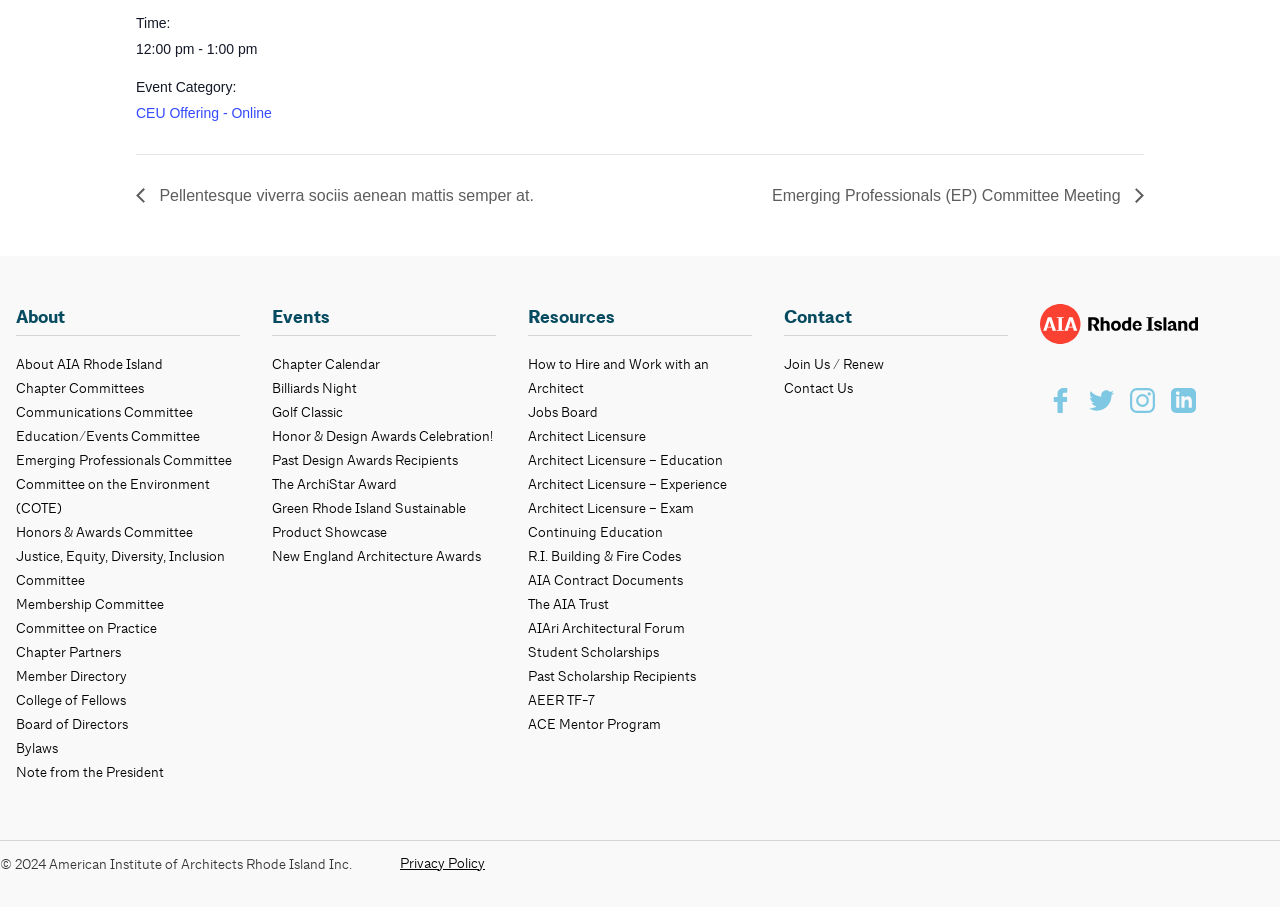Specify the bounding box coordinates of the element's region that should be clicked to achieve the following instruction: "Learn about Architect Licensure". The bounding box coordinates consist of four float numbers between 0 and 1, in the format [left, top, right, bottom].

[0.412, 0.47, 0.505, 0.49]